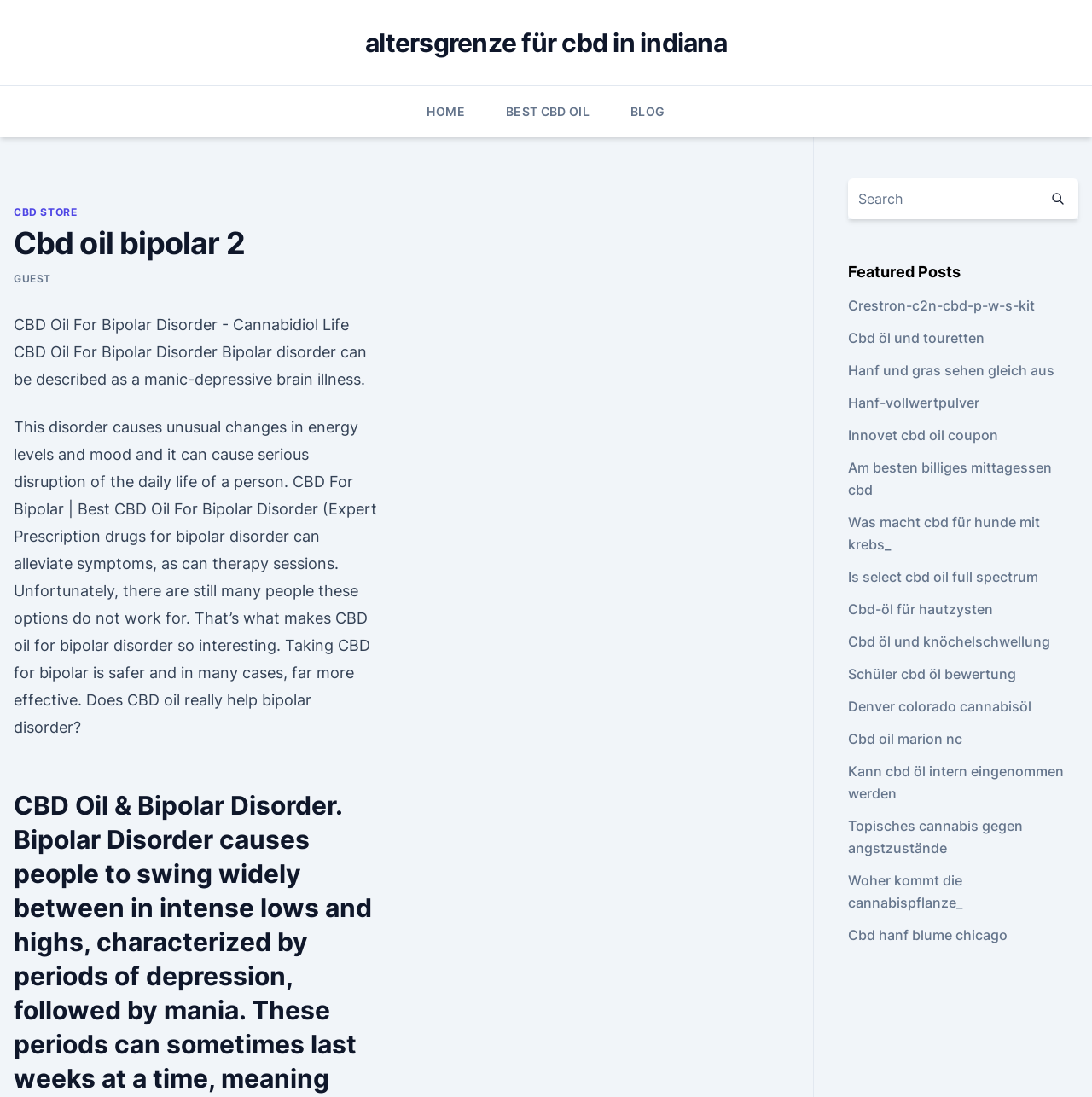Determine the bounding box coordinates of the section to be clicked to follow the instruction: "Click on the 'HOME' link". The coordinates should be given as four float numbers between 0 and 1, formatted as [left, top, right, bottom].

[0.391, 0.079, 0.426, 0.125]